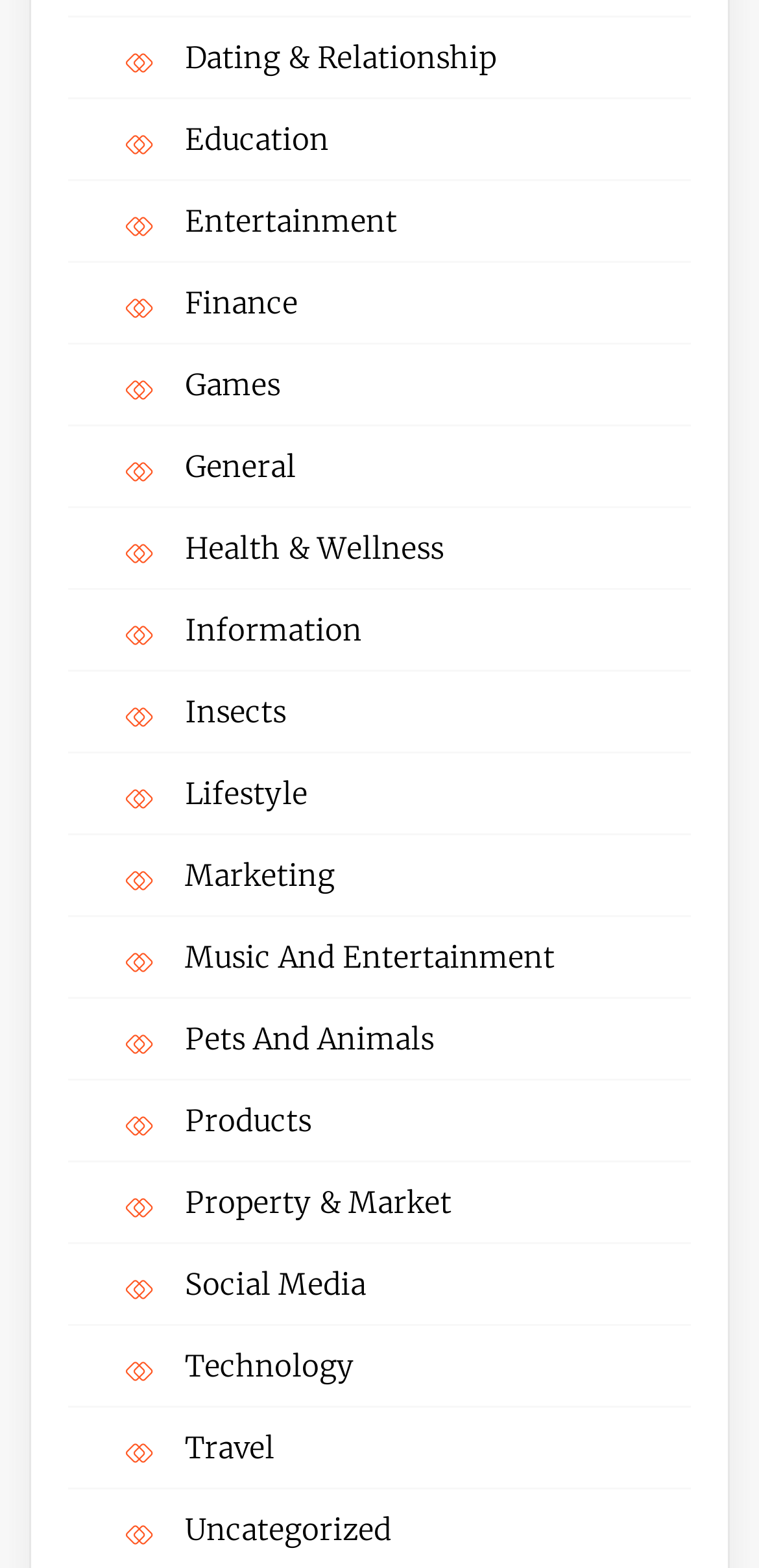Find and specify the bounding box coordinates that correspond to the clickable region for the instruction: "Click on Dating & Relationship".

[0.244, 0.025, 0.7, 0.049]